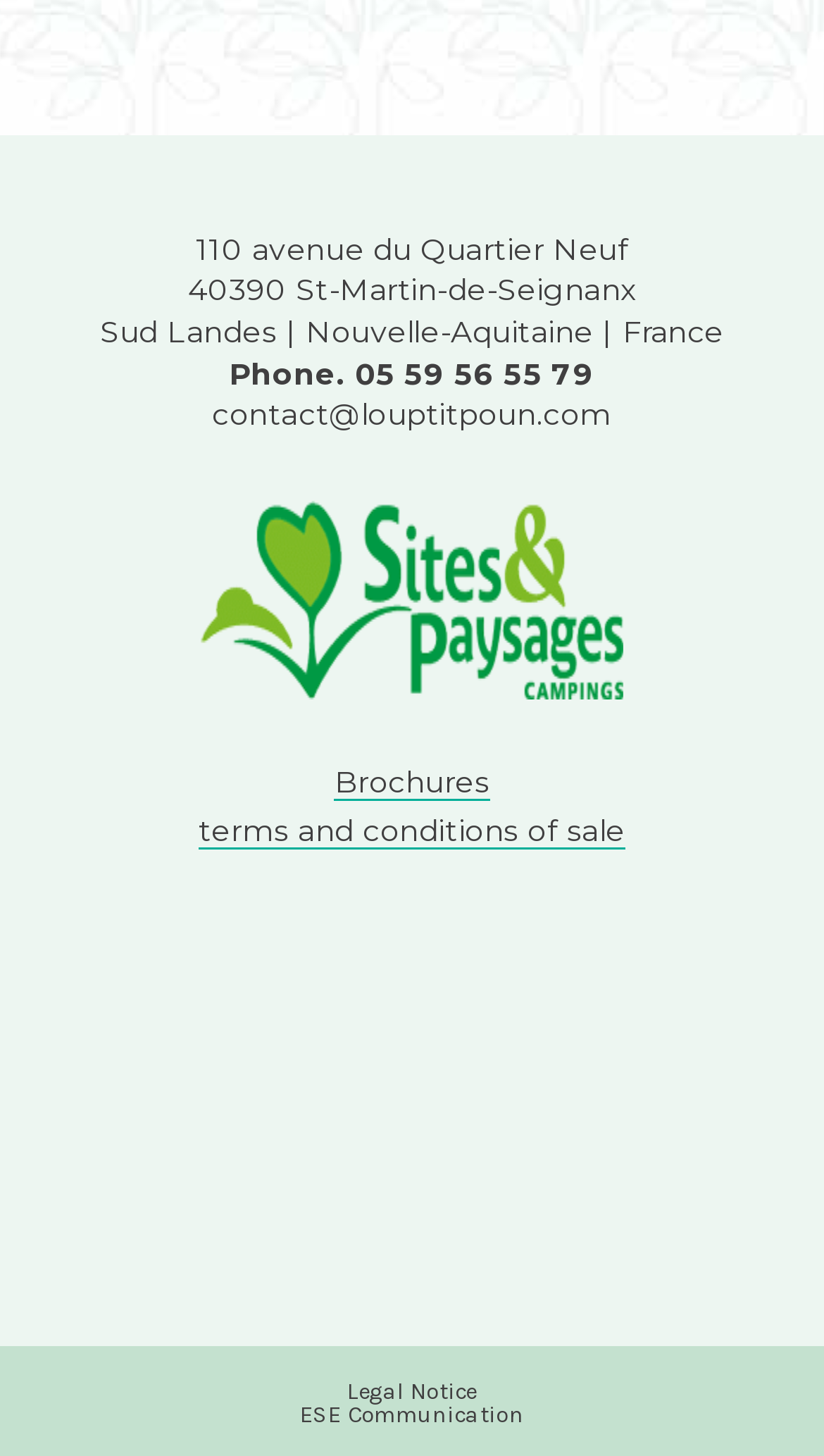Could you locate the bounding box coordinates for the section that should be clicked to accomplish this task: "Check the quality tourism certification".

[0.042, 0.649, 0.146, 0.707]